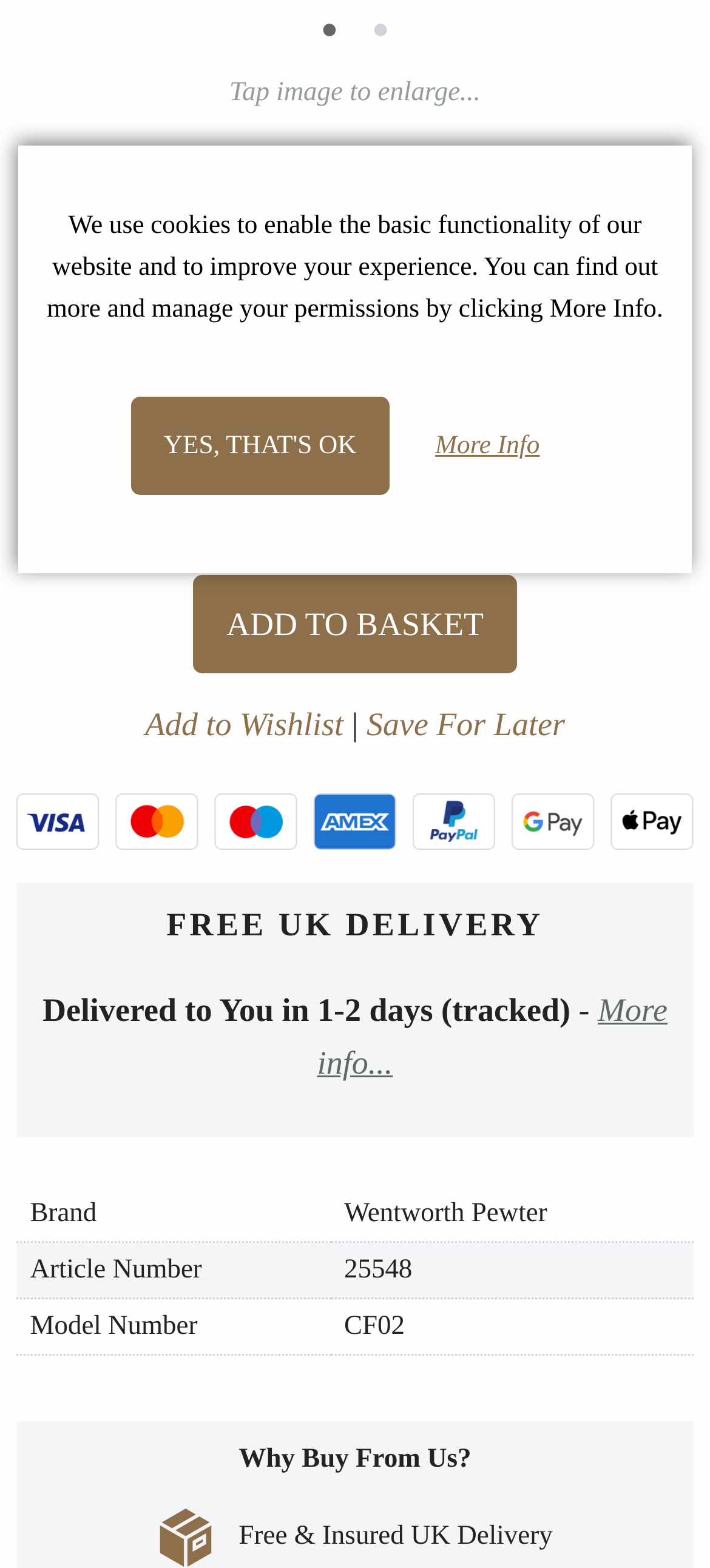Can you find the bounding box coordinates for the UI element given this description: "Yes, that's OK"? Provide the coordinates as four float numbers between 0 and 1: [left, top, right, bottom].

[0.184, 0.253, 0.548, 0.316]